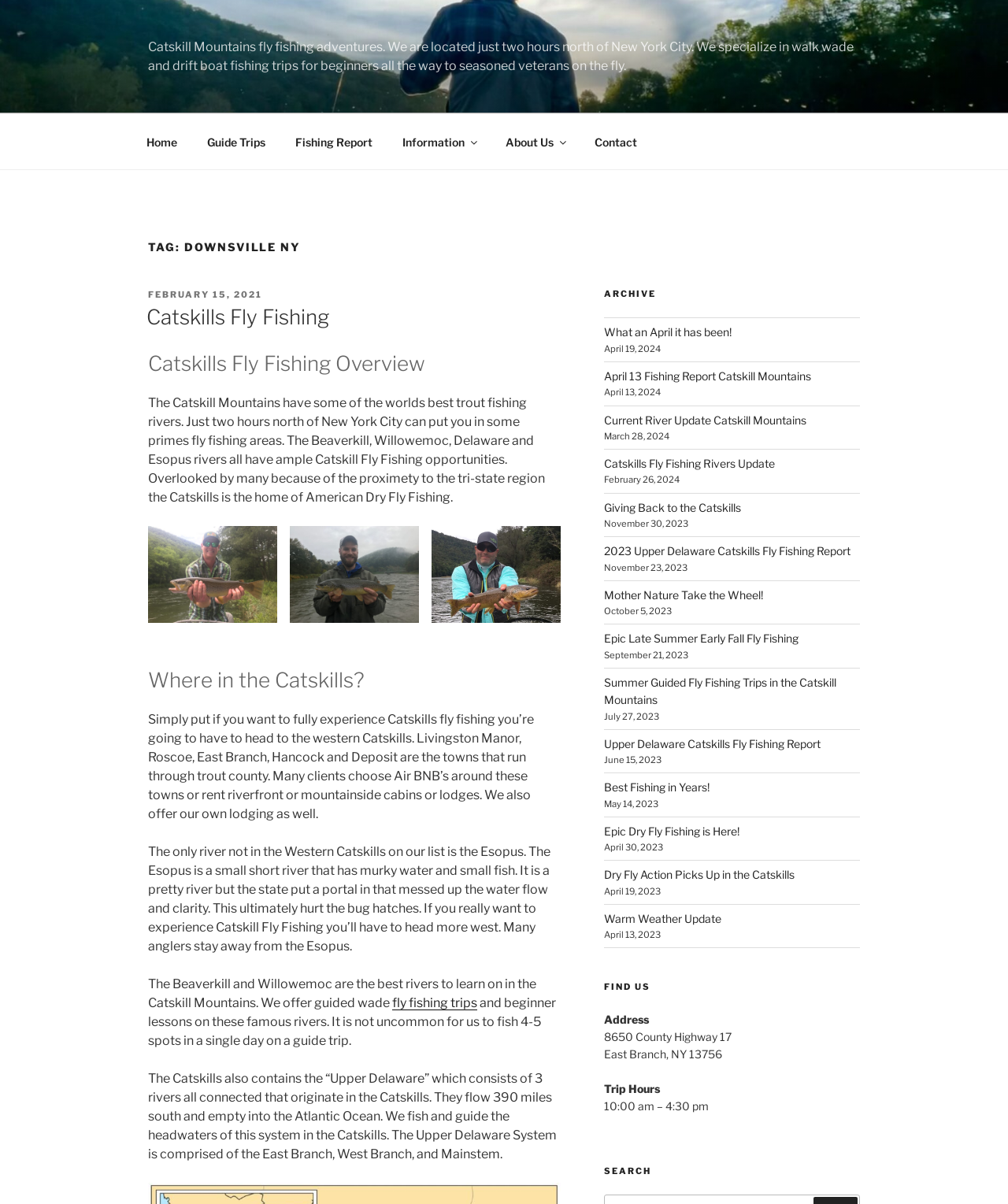What is the name of the river that is not in the Western Catskills?
Provide a comprehensive and detailed answer to the question.

The website mentions that the Esopus river is not in the Western Catskills, and it is a small short river with murky water and small fish, as stated in the StaticText element with ID 455.